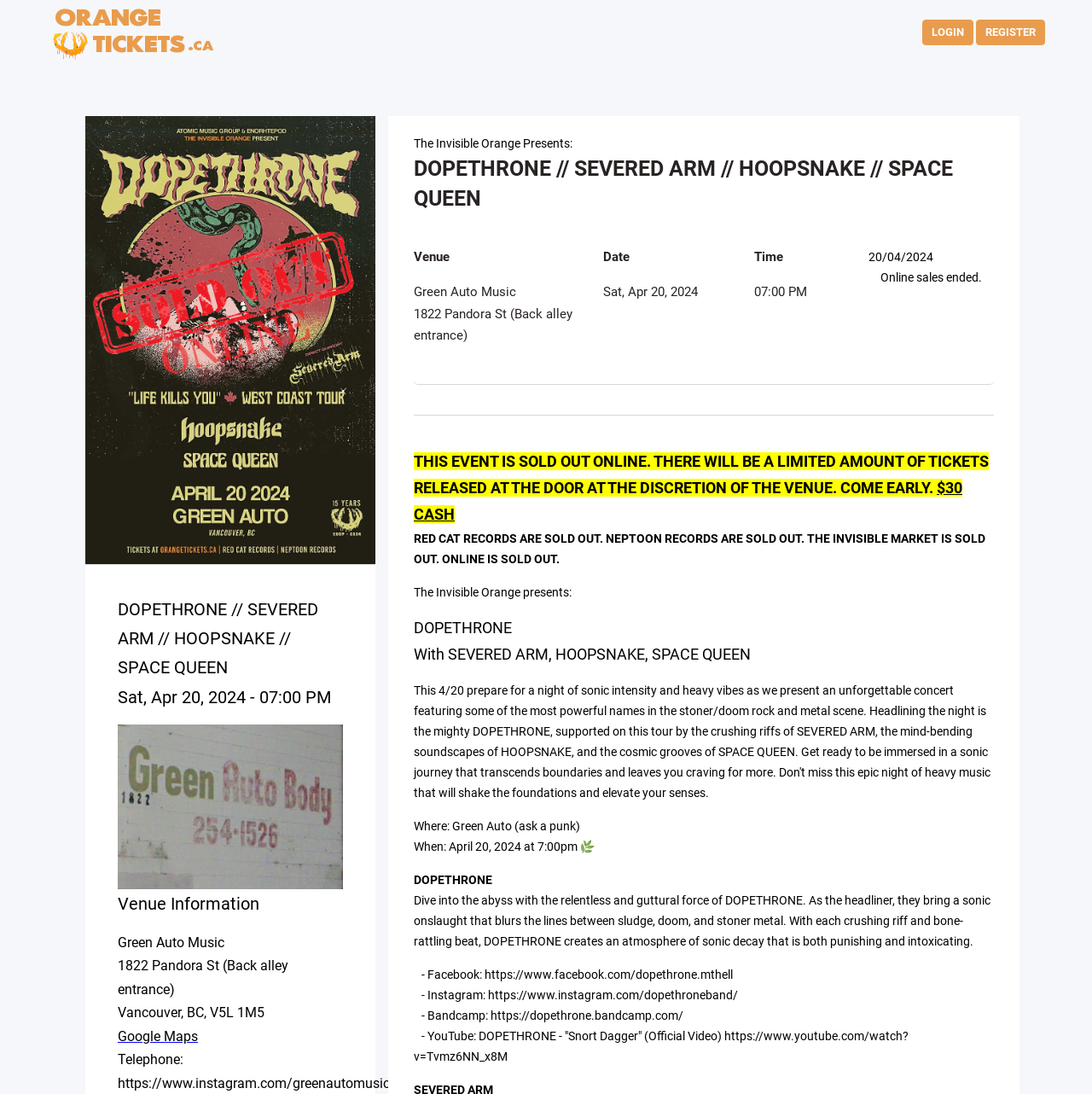Locate the bounding box coordinates of the clickable region necessary to complete the following instruction: "Check the event date and time". Provide the coordinates in the format of four float numbers between 0 and 1, i.e., [left, top, right, bottom].

[0.552, 0.26, 0.639, 0.274]